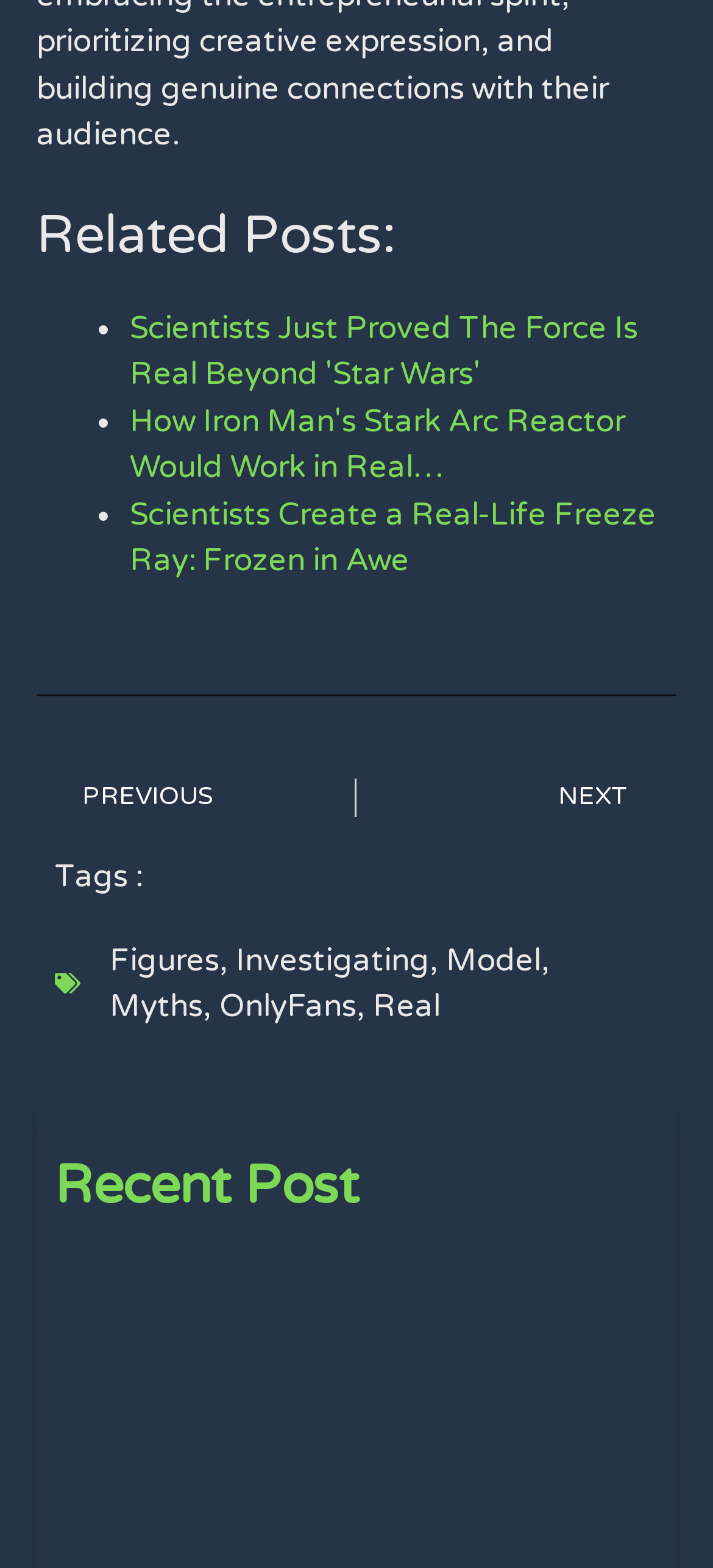Locate the bounding box coordinates of the element you need to click to accomplish the task described by this instruction: "go to next page".

[0.499, 0.497, 0.919, 0.521]